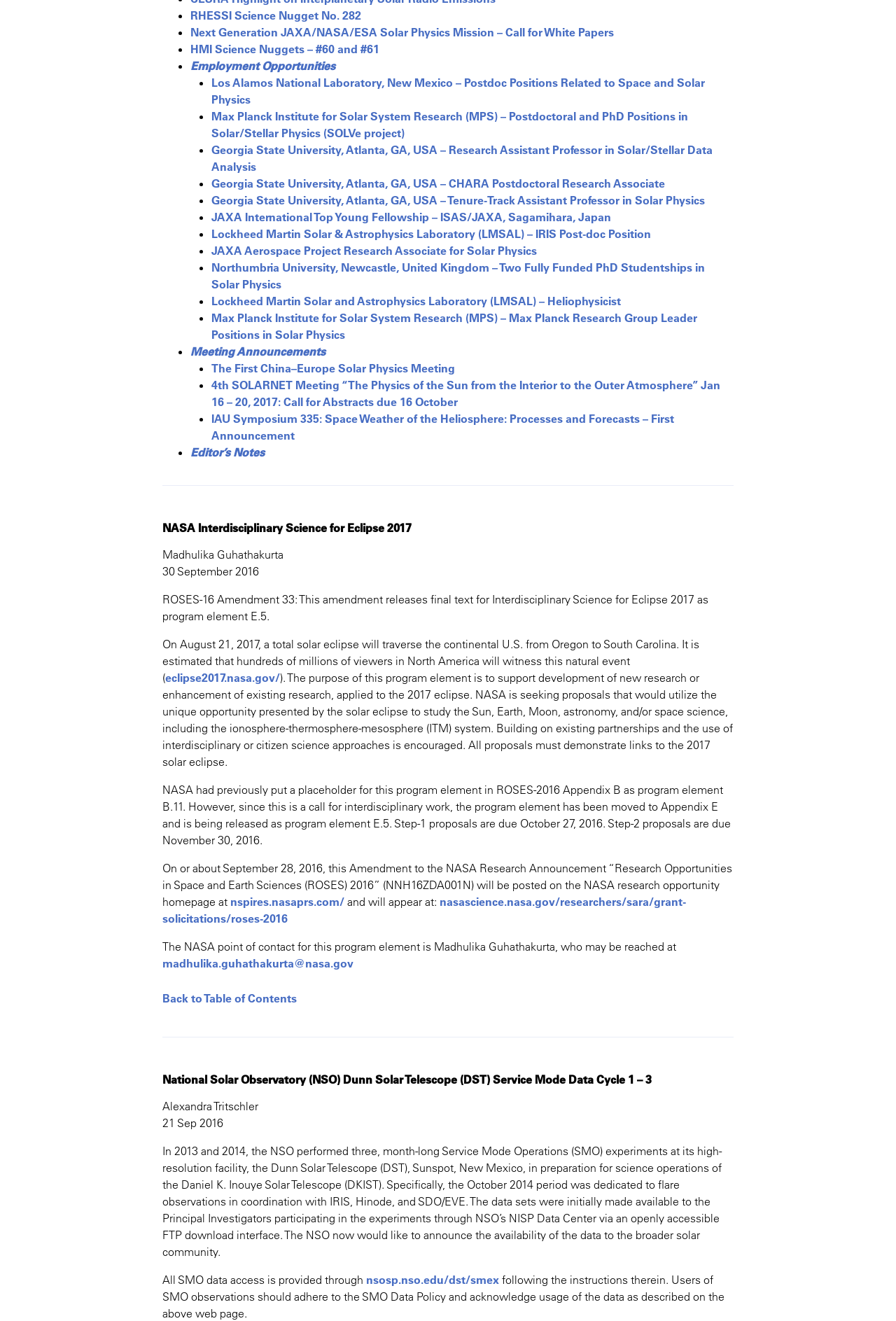Calculate the bounding box coordinates of the UI element given the description: "Back to Table of Contents".

[0.181, 0.75, 0.331, 0.761]